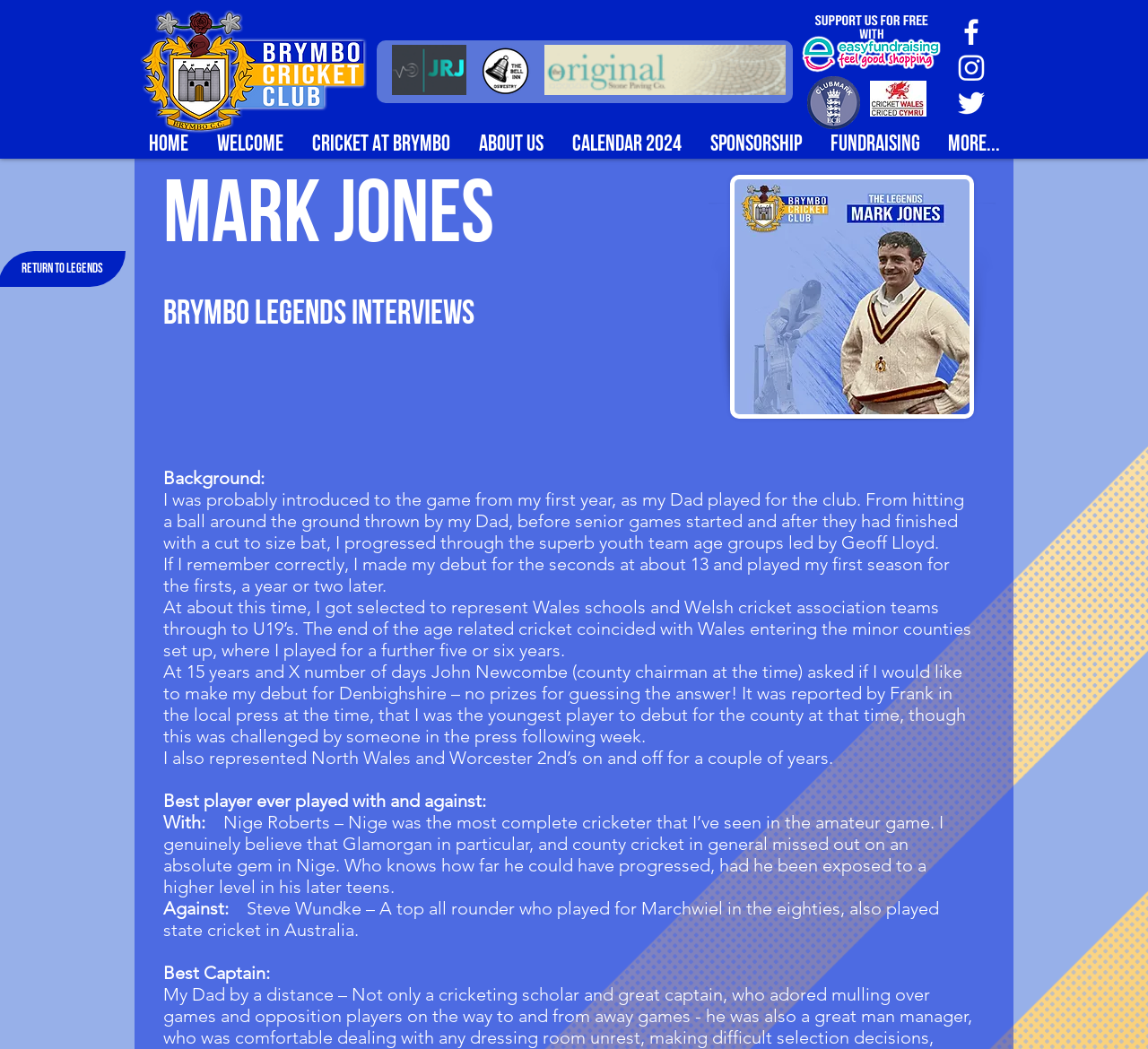Answer the question below in one word or phrase:
How many images are there on the webpage?

9